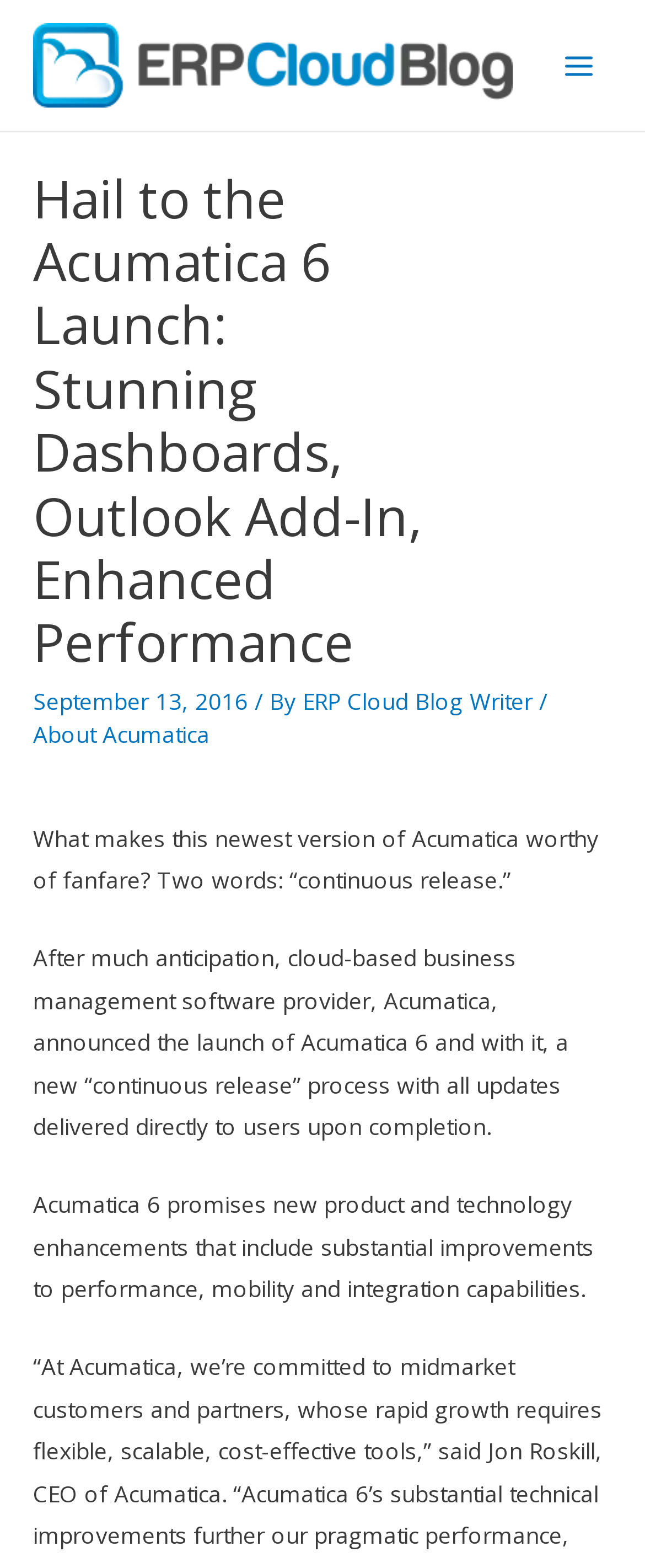Please answer the following query using a single word or phrase: 
What is the new process introduced in Acumatica 6?

Continuous release